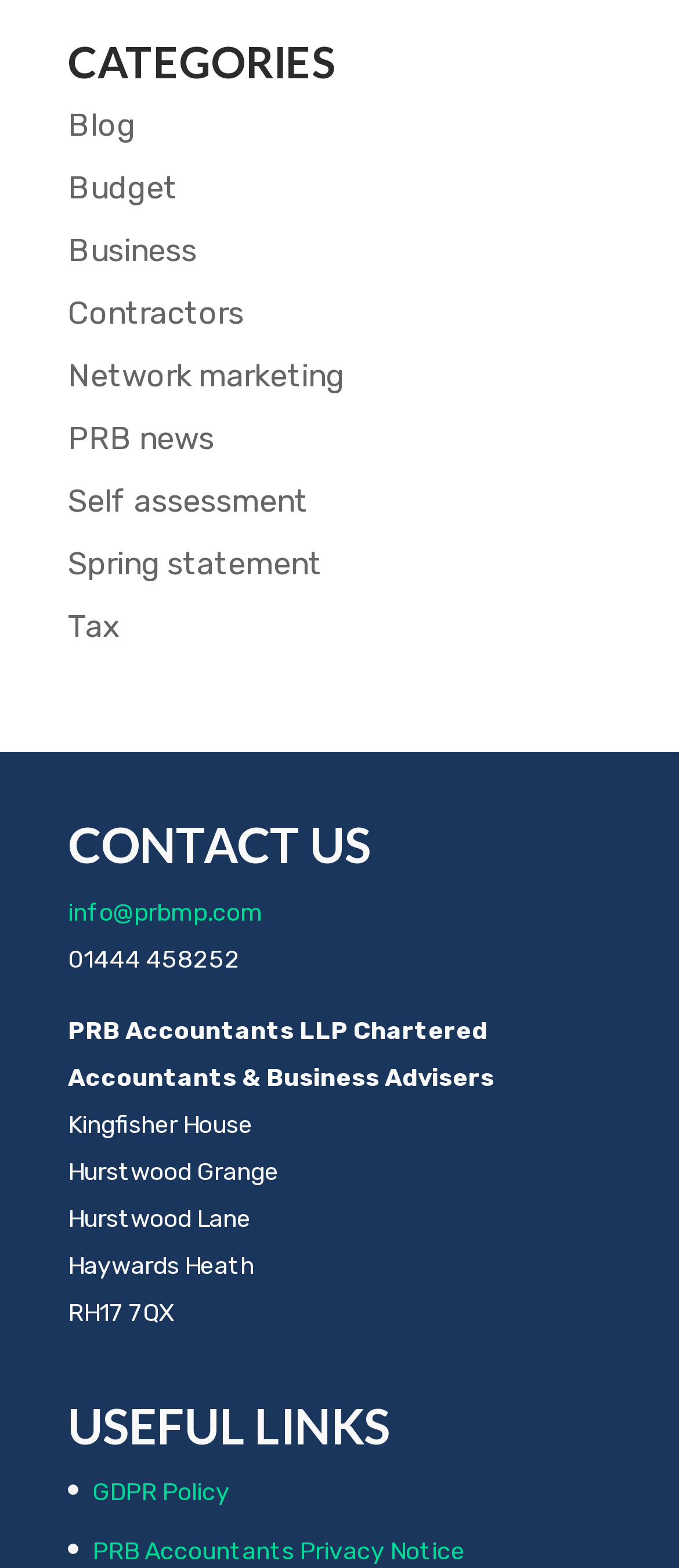Specify the bounding box coordinates of the element's region that should be clicked to achieve the following instruction: "Read the 'GDPR Policy'". The bounding box coordinates consist of four float numbers between 0 and 1, in the format [left, top, right, bottom].

[0.136, 0.943, 0.338, 0.962]